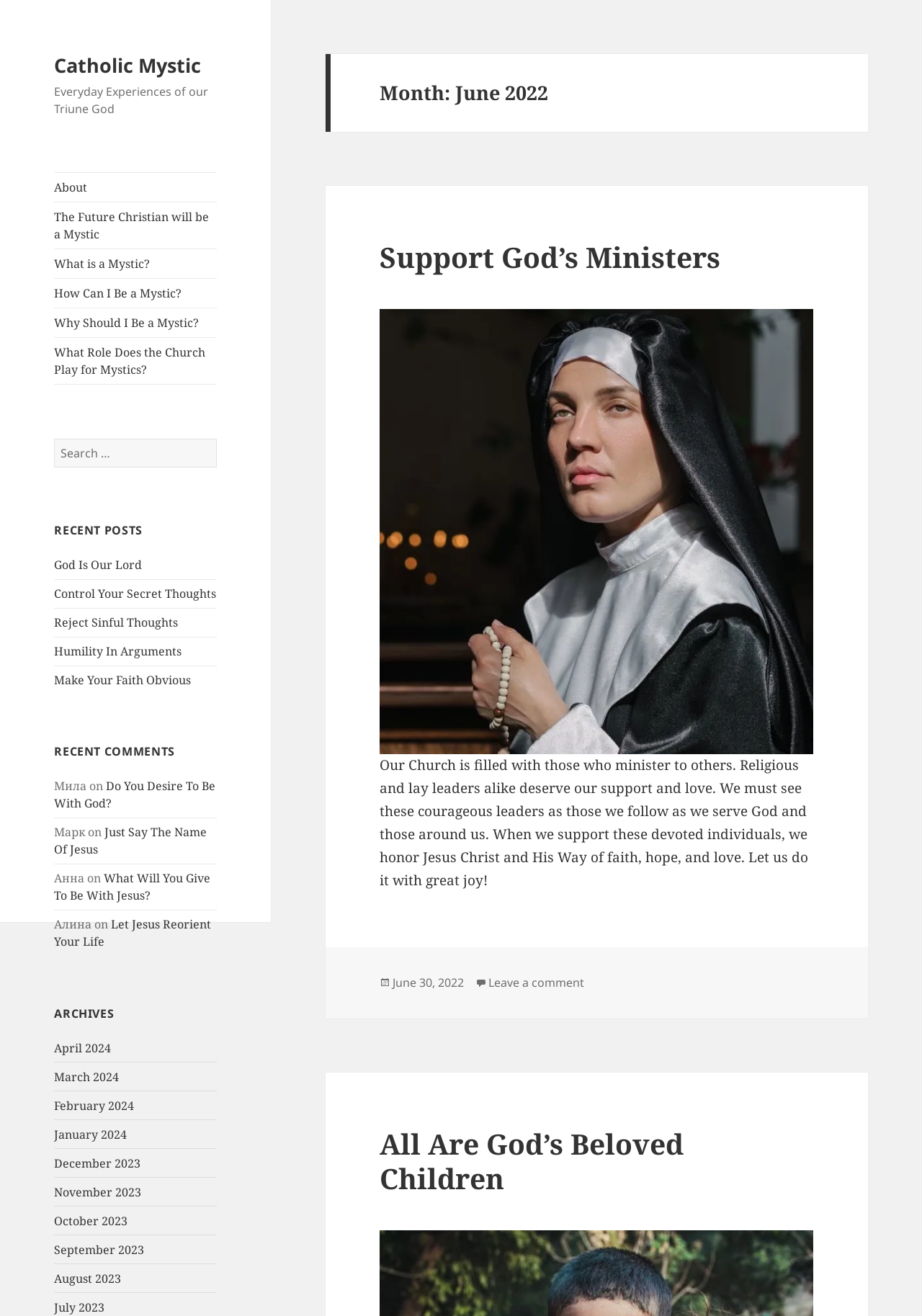Please find the bounding box coordinates of the element that needs to be clicked to perform the following instruction: "View the archives for June 2022". The bounding box coordinates should be four float numbers between 0 and 1, represented as [left, top, right, bottom].

[0.412, 0.062, 0.882, 0.079]